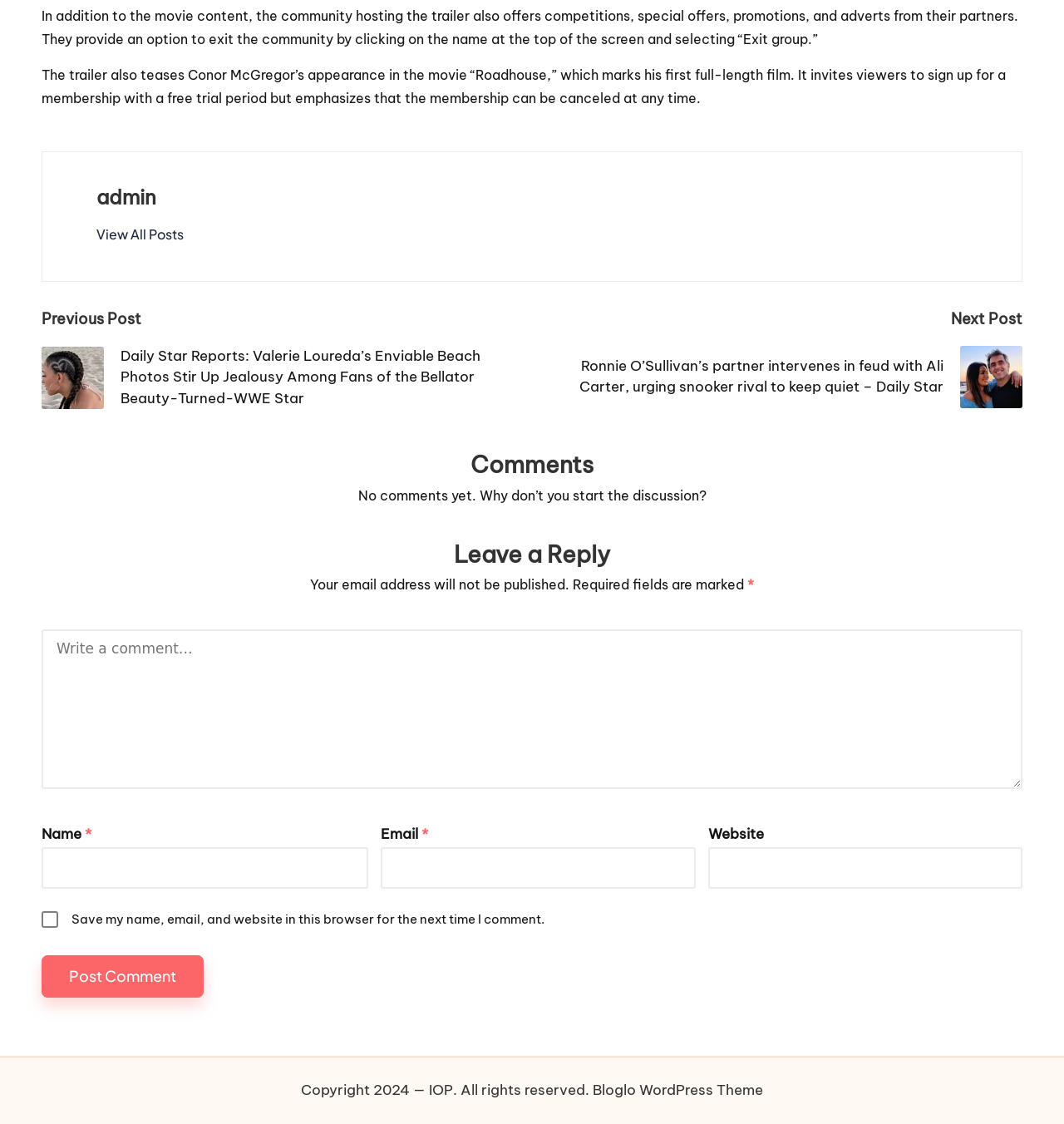Highlight the bounding box coordinates of the region I should click on to meet the following instruction: "Click on the 'Daily Star Reports...' link".

[0.039, 0.308, 0.5, 0.364]